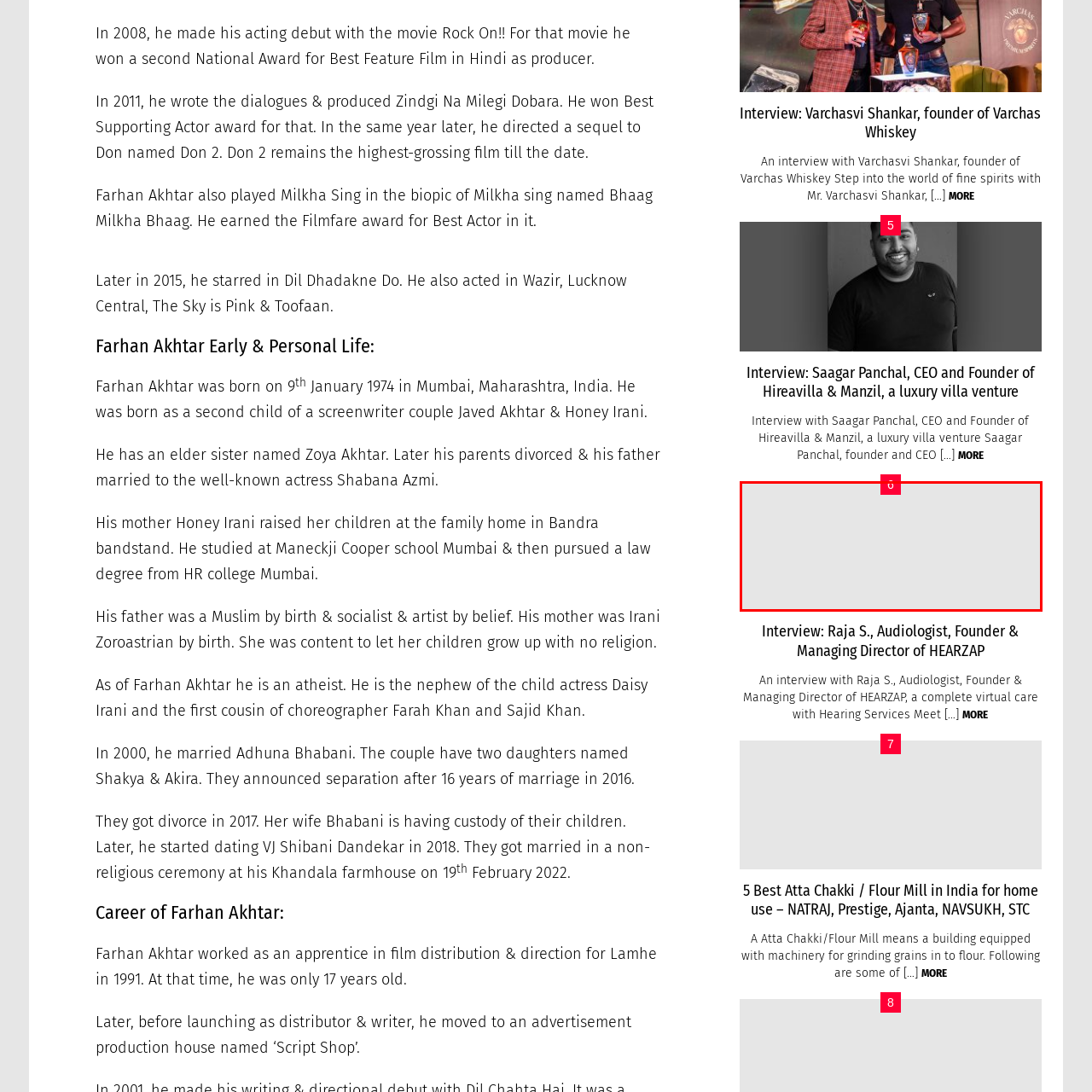What is the shape of the design element?
Take a close look at the image highlighted by the red bounding box and answer the question thoroughly based on the details you see.

The caption describes the design element as a 'vibrant red square', which implies a geometric shape with four right angles and equal sides, used to draw attention to important content.